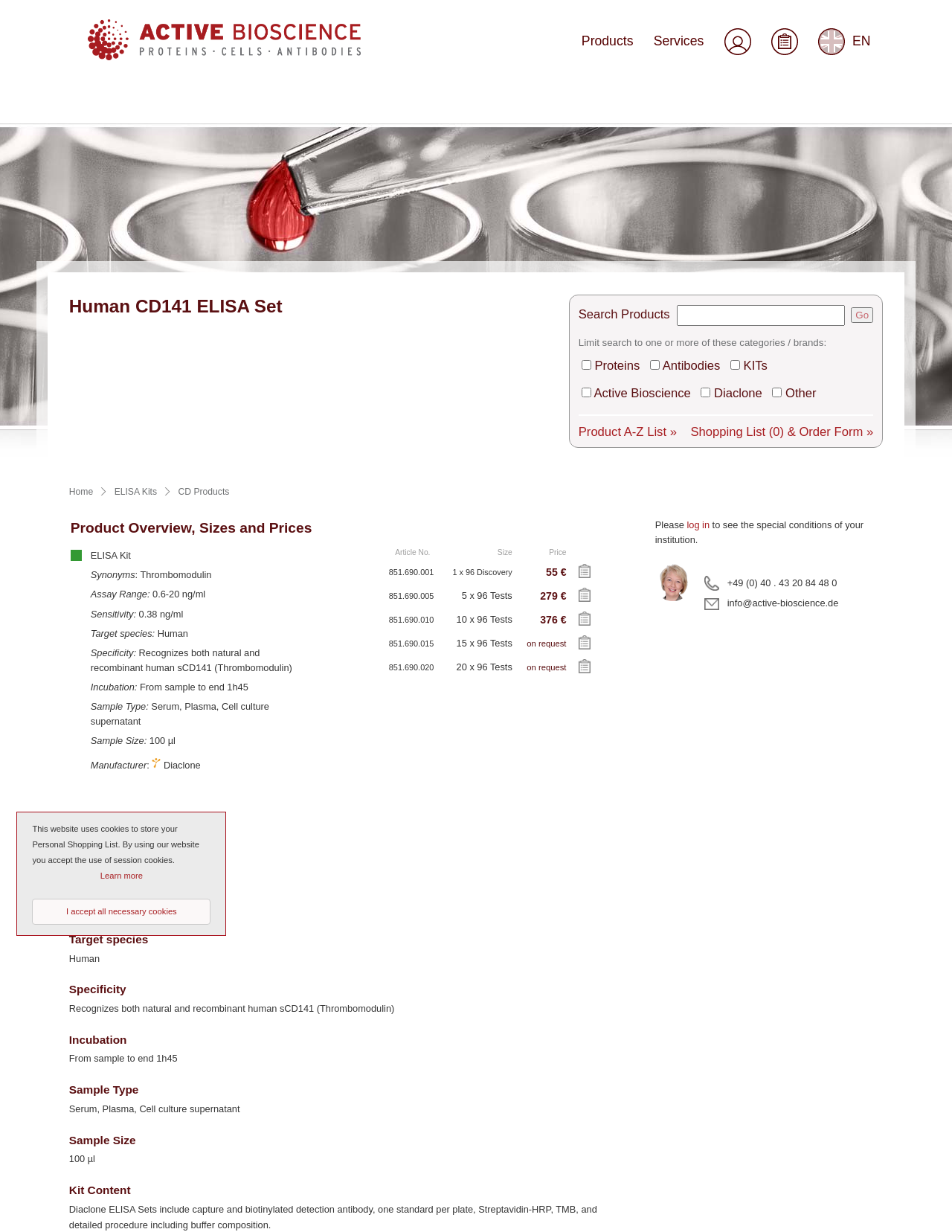What is the principal heading displayed on the webpage?

Human CD141 ELISA Set